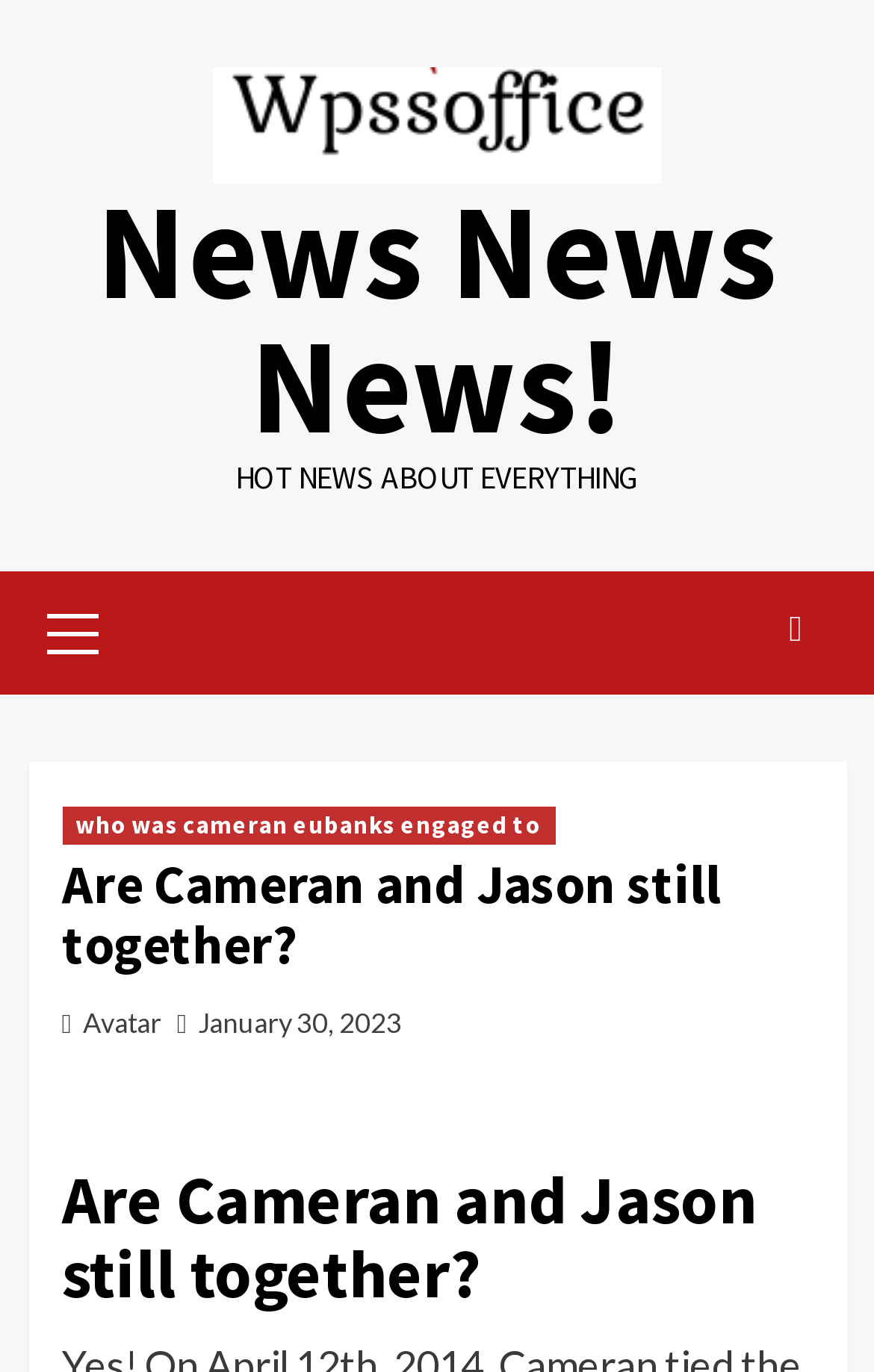What is the date mentioned in the webpage?
Using the image as a reference, answer the question in detail.

The webpage contains a link with the text 'January 30, 2023', which suggests that this is a specific date mentioned in the webpage.